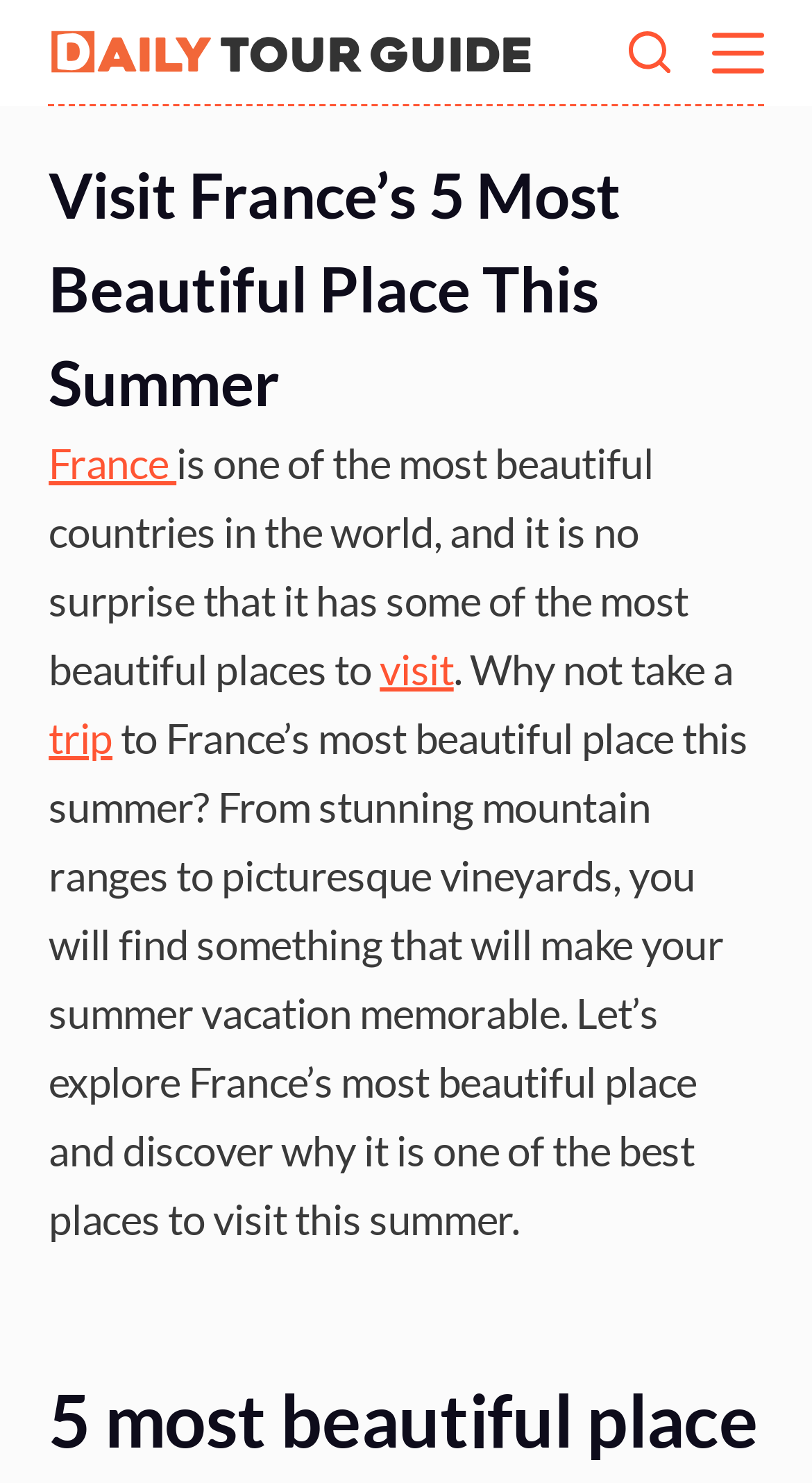What type of places are mentioned in the webpage?
Use the information from the screenshot to give a comprehensive response to the question.

I read the StaticText element which mentions 'stunning mountain ranges to picturesque vineyards' as examples of beautiful places in France.